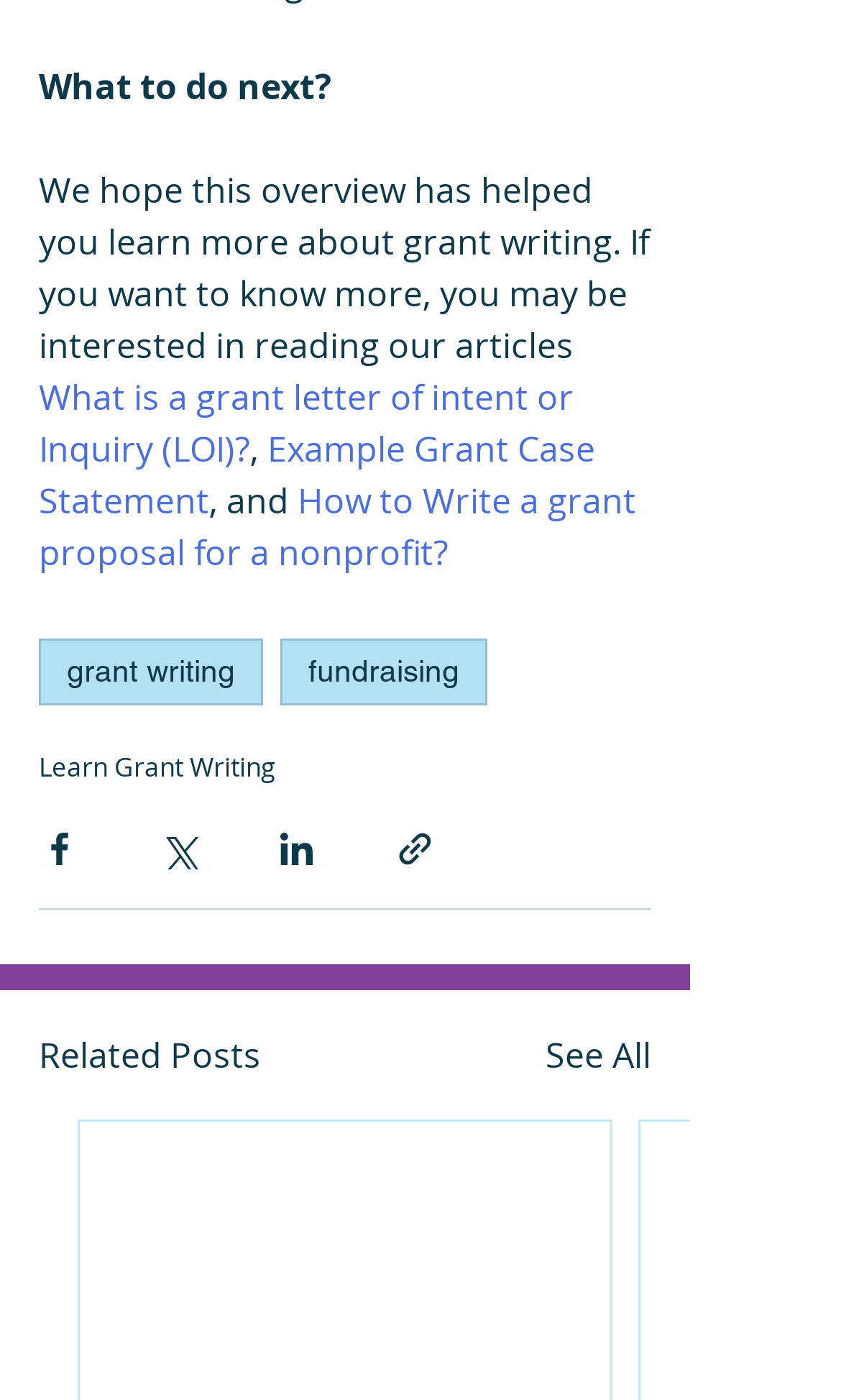Kindly determine the bounding box coordinates of the area that needs to be clicked to fulfill this instruction: "Click on the ABOUT link".

None